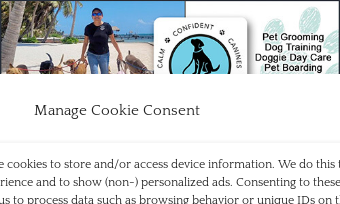Describe the image thoroughly.

In this image, a man stands on a beach with a leash in hand, surrounded by dogs of various breeds. He is dressed casually, wearing a black shirt and shorts, while a serene ocean and palm trees create a tranquil backdrop, emphasizing the coastal setting. The image is part of a website dialog titled "Manage Cookie Consent," suggesting that the site is addressing users about cookie policies. Above the man, there's a logo featuring a dog silhouette, alongside text promoting pet services such as grooming, dog training, doggy daycare, and pet boarding. This combination highlights a connection between pet care and a pleasant outdoor environment, inviting visitors to engage with the offerings.